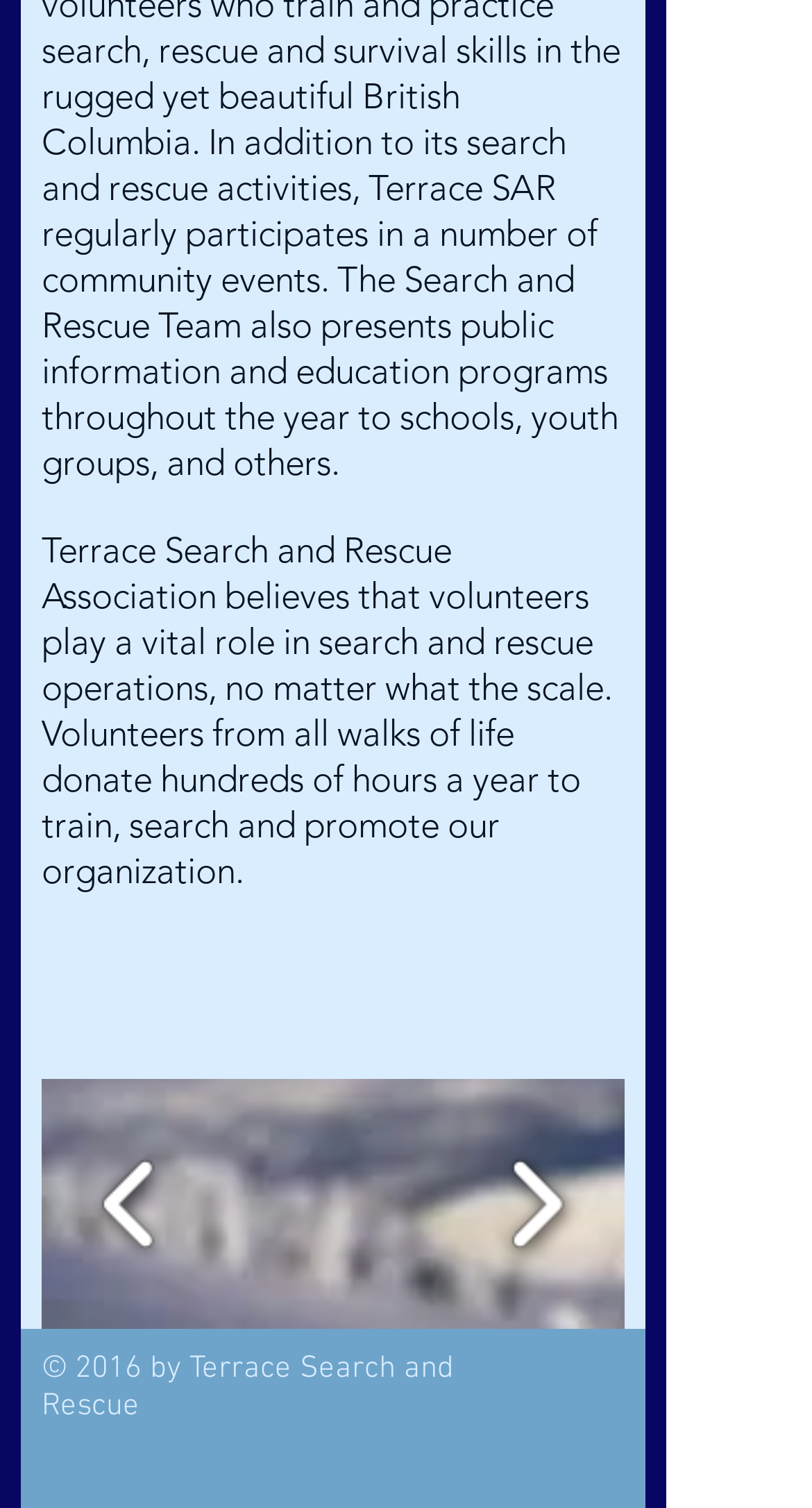What is the copyright year of the website? Using the information from the screenshot, answer with a single word or phrase.

2016